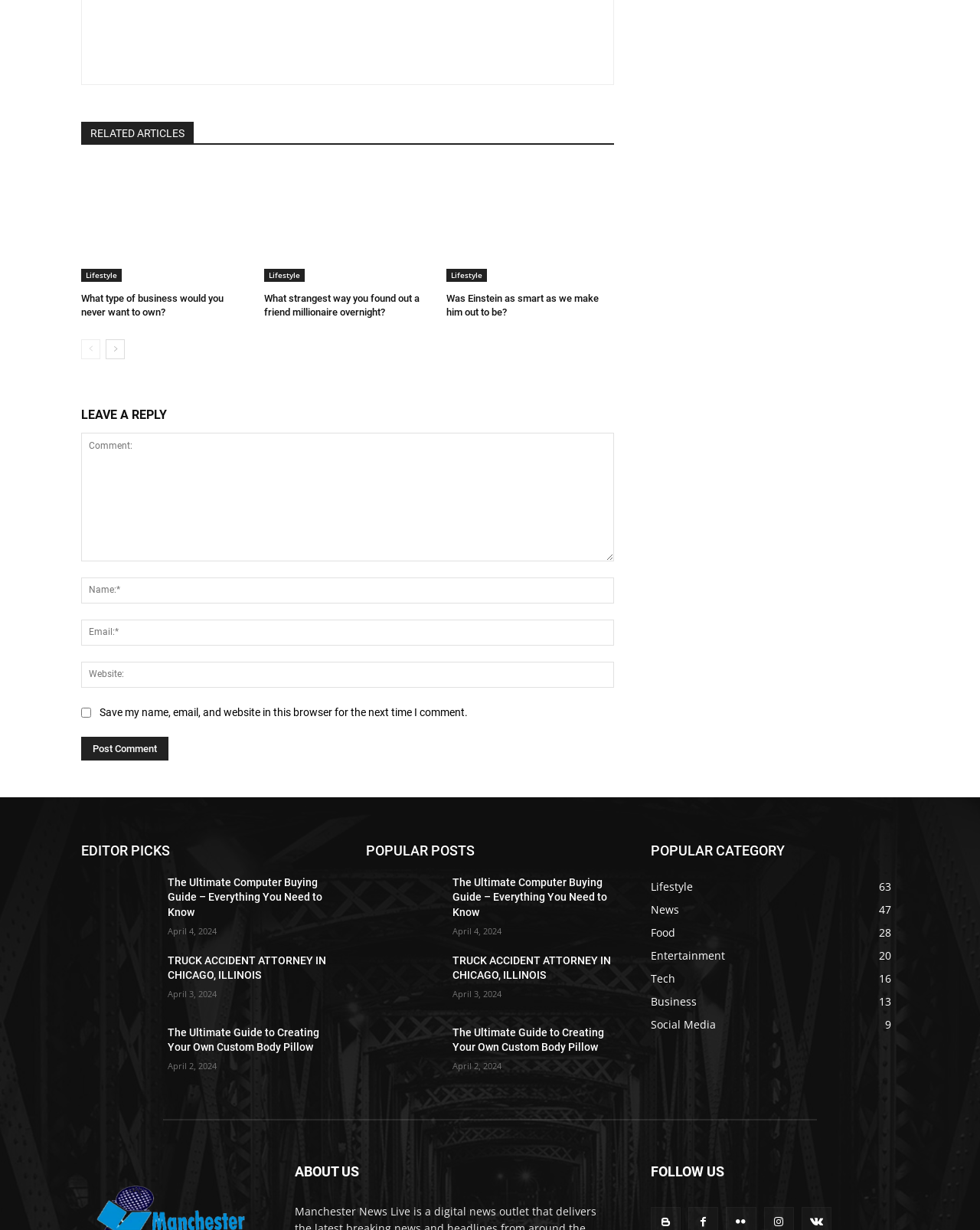From the details in the image, provide a thorough response to the question: What is the title of the first article in the 'EDITOR PICKS' section?

I looked at the 'EDITOR PICKS' section and found the first article listed, which has the title 'The Ultimate Computer Buying Guide – Everything You Need to Know'.